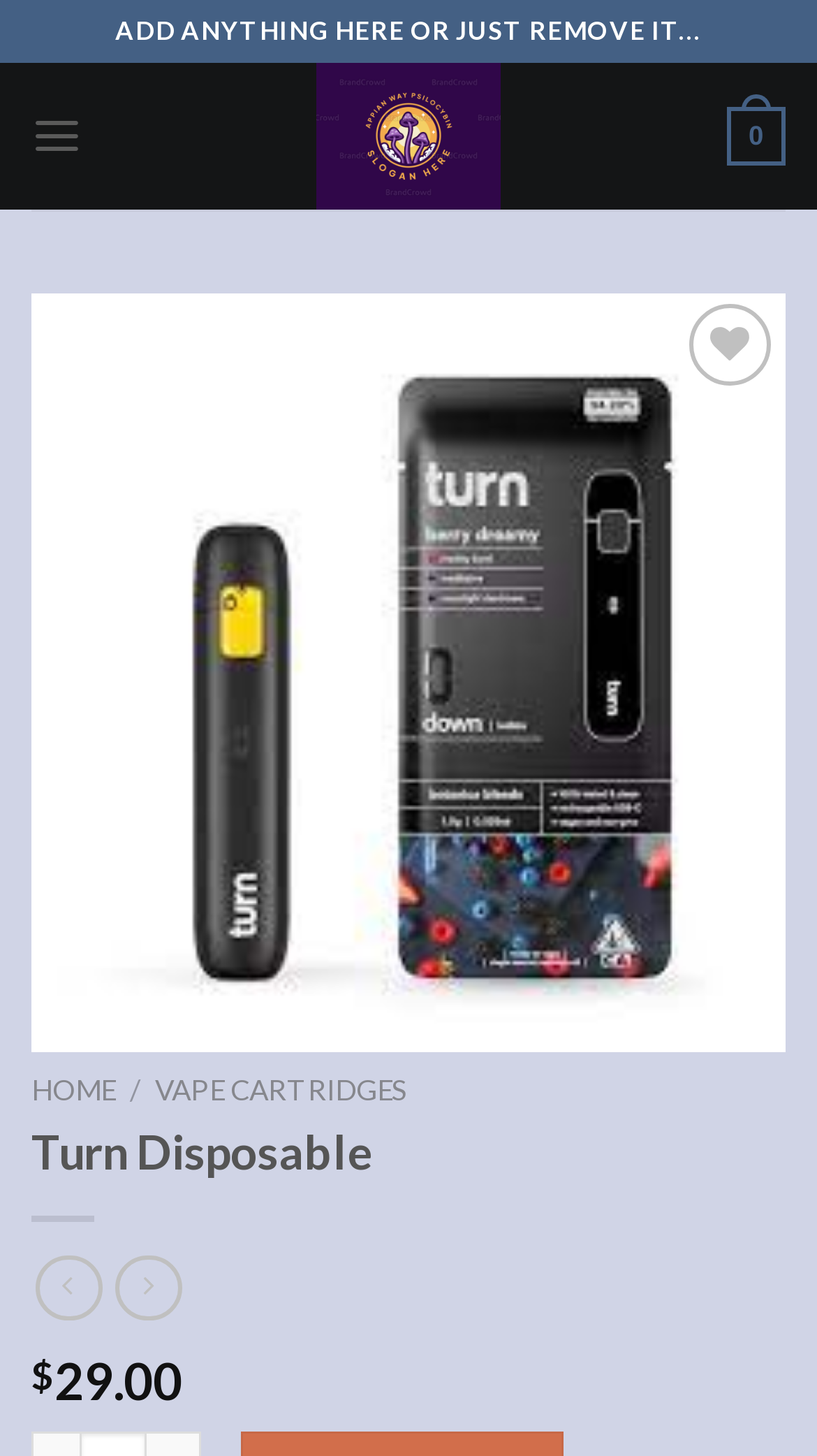Look at the image and write a detailed answer to the question: 
How many navigation links are there?

There are 5 navigation links: 'HOME', 'VAPE CARTRIDGES', 'Menu', 'Turn Disposable', and 'Go to top'. These links can be found at the top and bottom of the page.